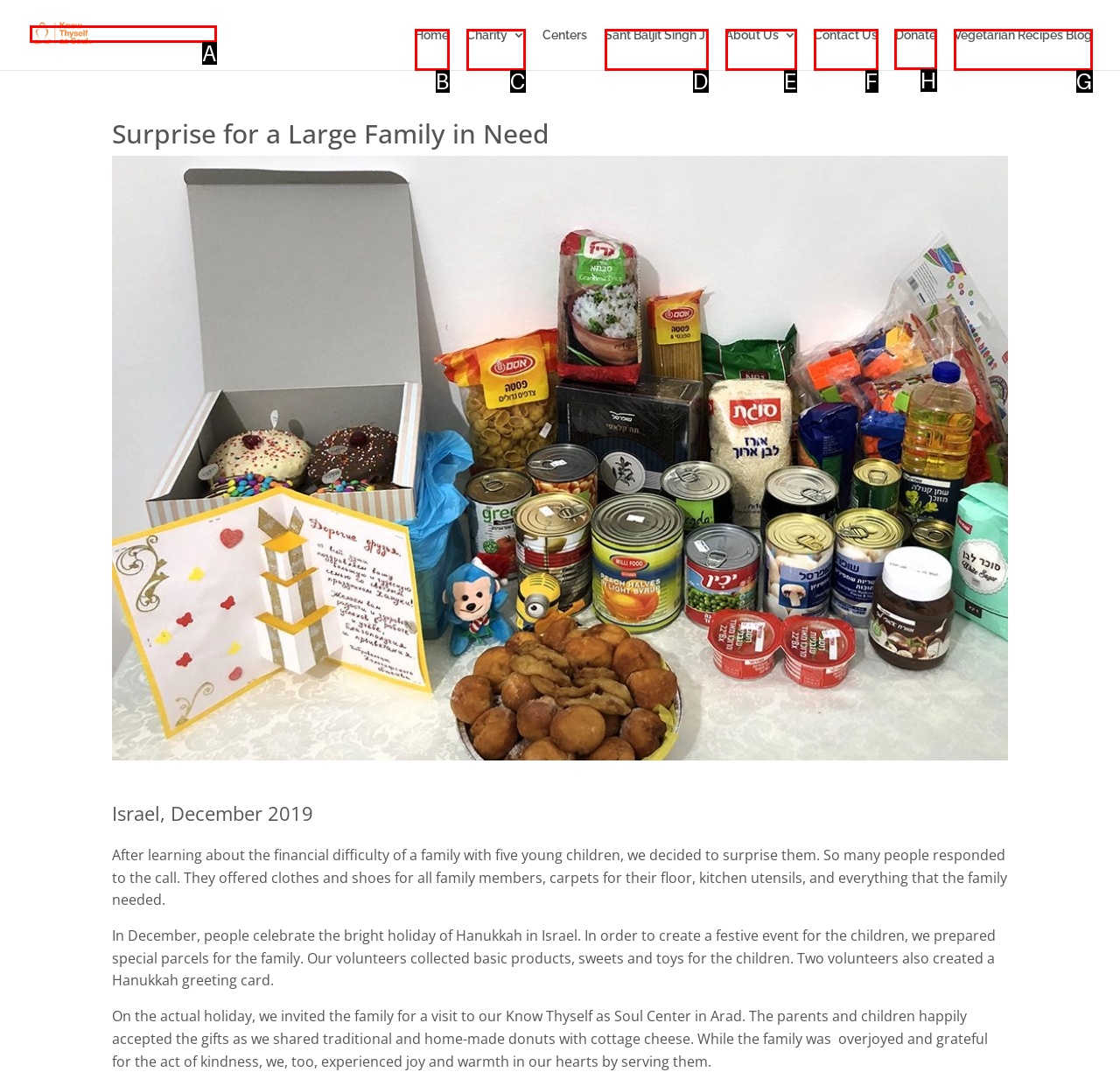Select the appropriate HTML element to click on to finish the task: Click on the 'Contact' link.
Answer with the letter corresponding to the selected option.

None